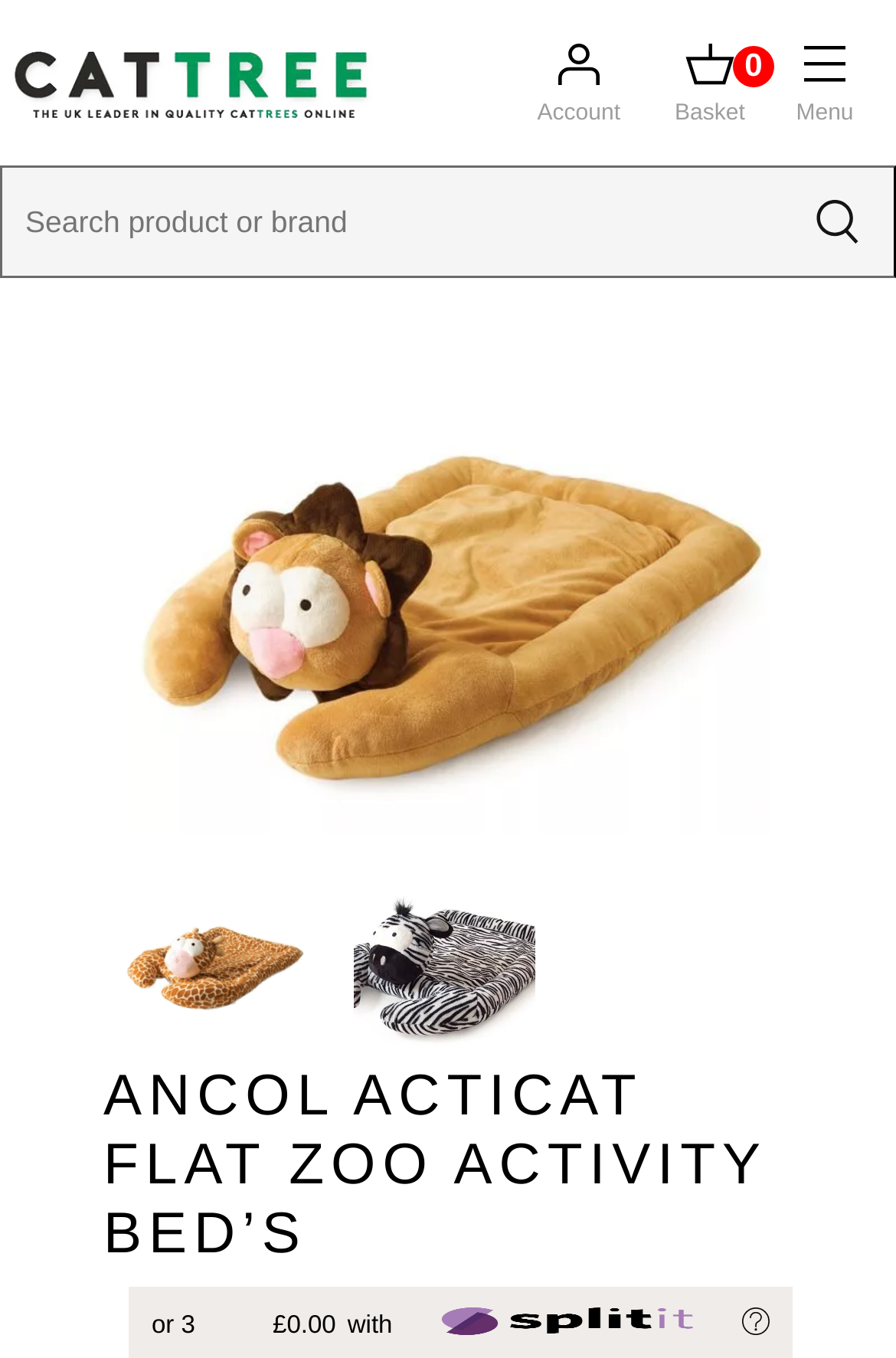What is the name of the payment method shown on the webpage?
Provide a well-explained and detailed answer to the question.

I found the name of the payment method by looking at the image element with OCR text 'SPLITIT' which is located near the price of the product. This suggests that SPLITIT is a payment method accepted by the website.